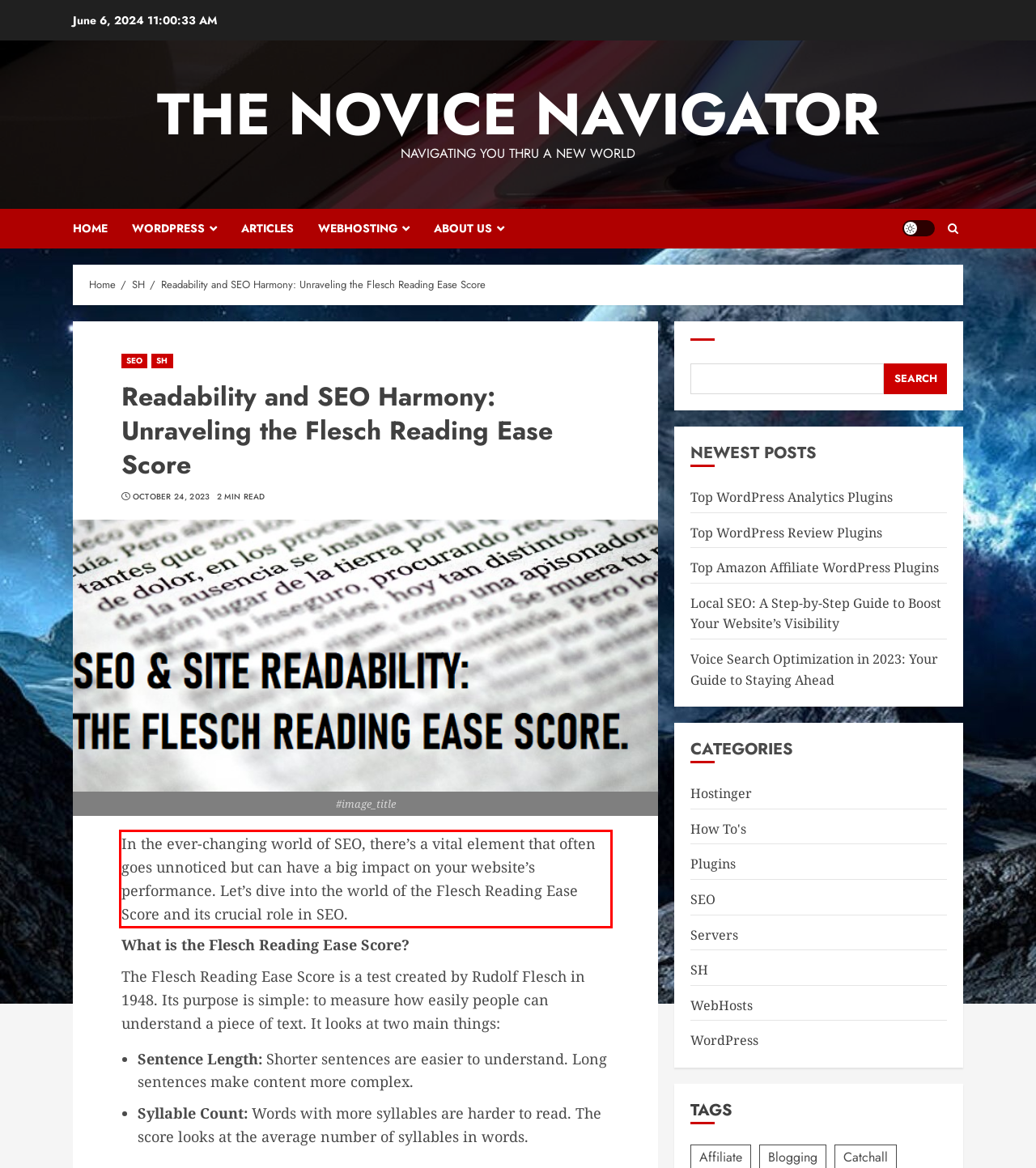Please identify and extract the text from the UI element that is surrounded by a red bounding box in the provided webpage screenshot.

In the ever-changing world of SEO, there’s a vital element that often goes unnoticed but can have a big impact on your website’s performance. Let’s dive into the world of the Flesch Reading Ease Score and its crucial role in SEO.